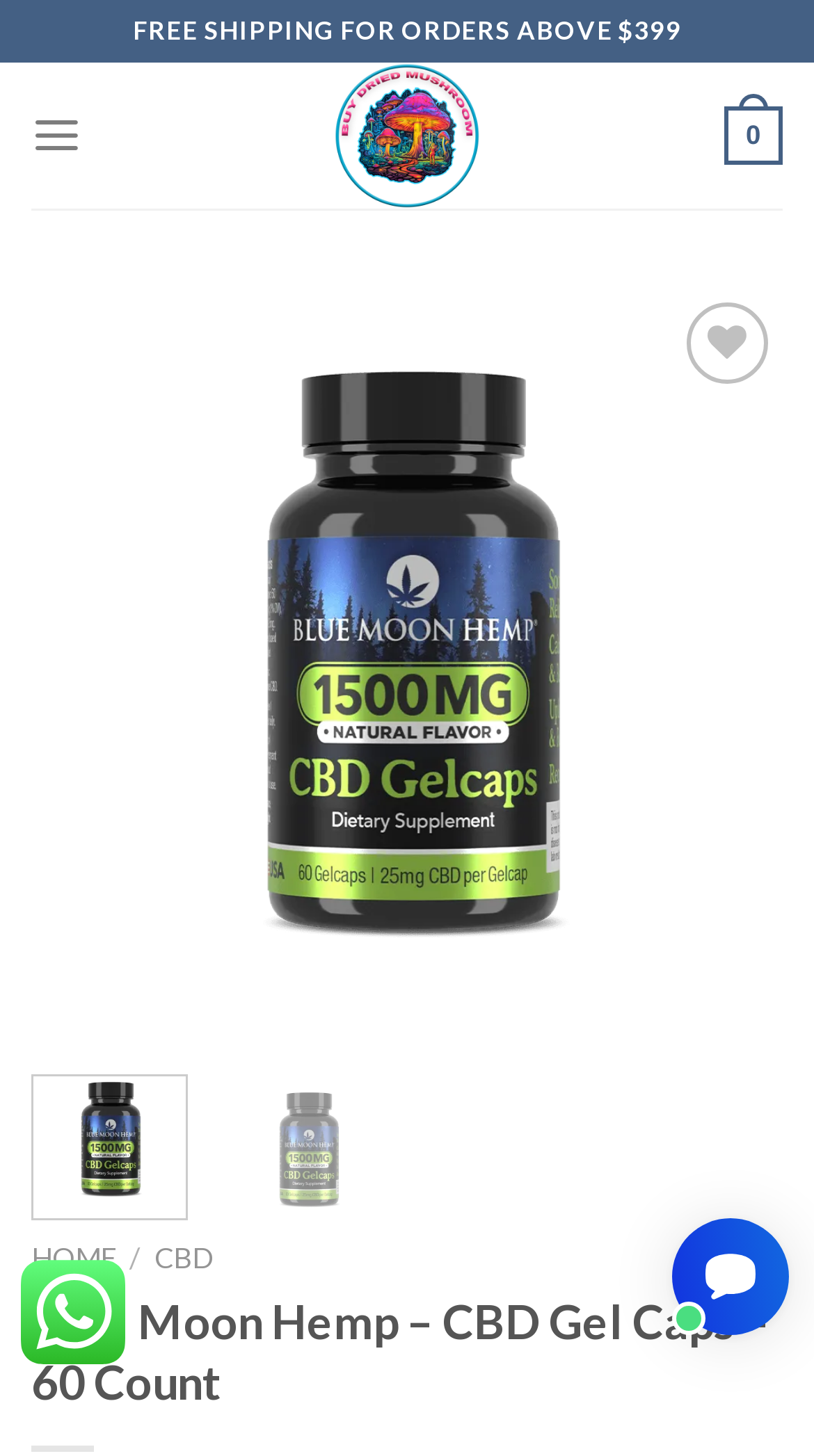Please provide a comprehensive answer to the question based on the screenshot: What is the minimum order amount for free shipping?

I found the answer by looking at the top section of the webpage, where it says 'FREE SHIPPING FOR ORDERS ABOVE $399'. This suggests that the website offers free shipping for orders that exceed a certain amount, which is $399.